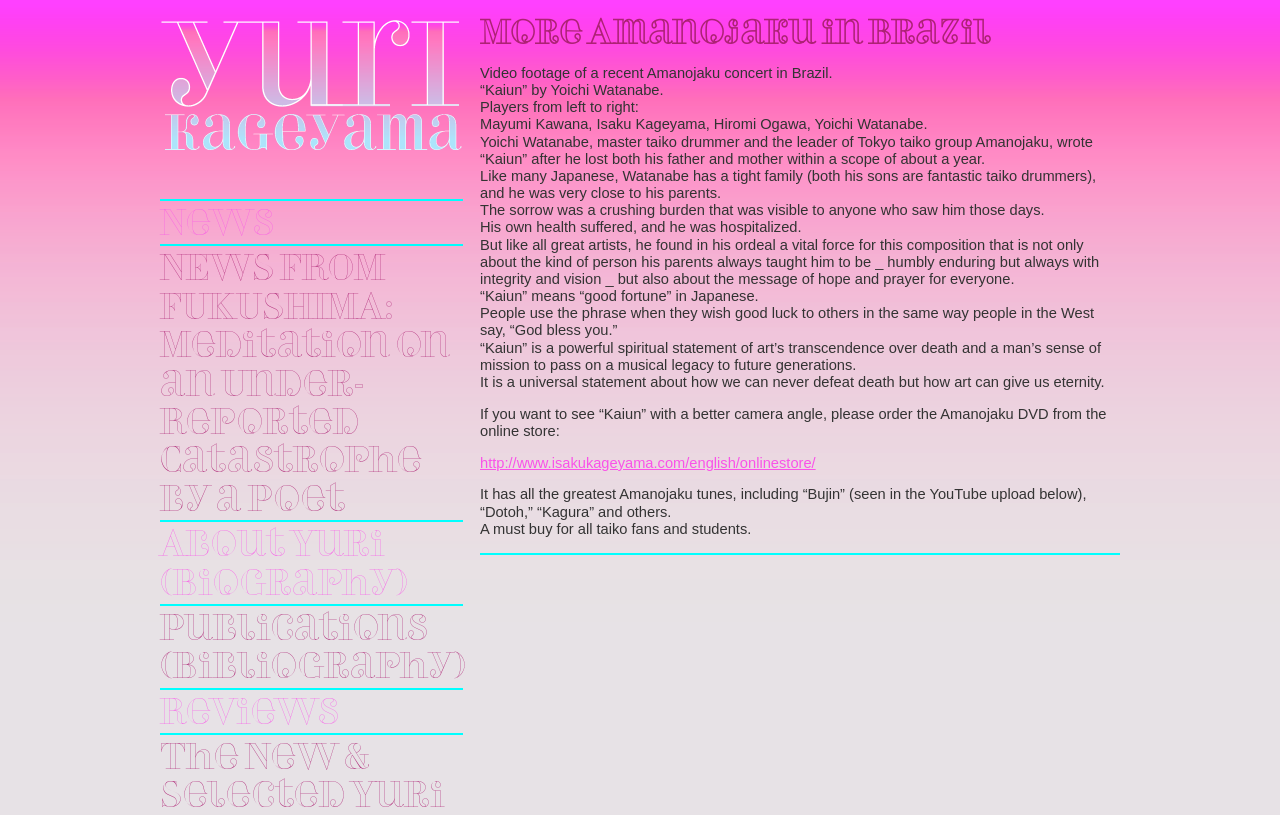Determine the coordinates of the bounding box that should be clicked to complete the instruction: "Click on the link to Yuri Kageyama's homepage". The coordinates should be represented by four float numbers between 0 and 1: [left, top, right, bottom].

[0.125, 0.025, 0.362, 0.185]